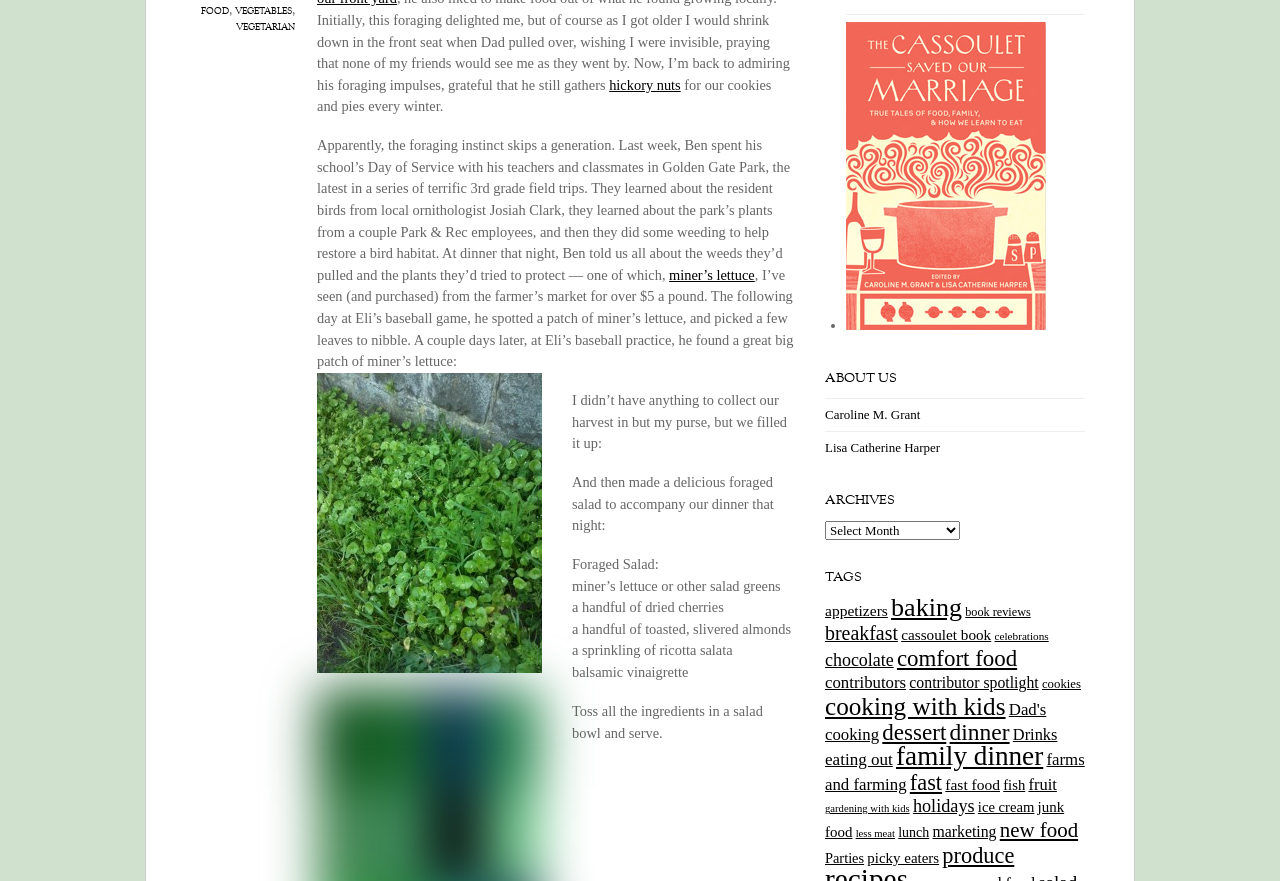Identify the bounding box for the given UI element using the description provided. Coordinates should be in the format (top-left x, top-left y, bottom-right x, bottom-right y) and must be between 0 and 1. Here is the description: baking

[0.696, 0.673, 0.752, 0.706]